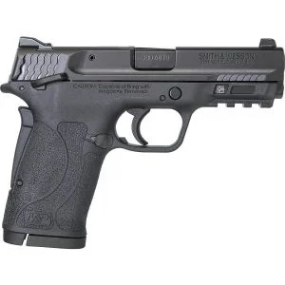What is the purpose of the tactile grip safety?
Based on the image content, provide your answer in one word or a short phrase.

Adding layers of safety